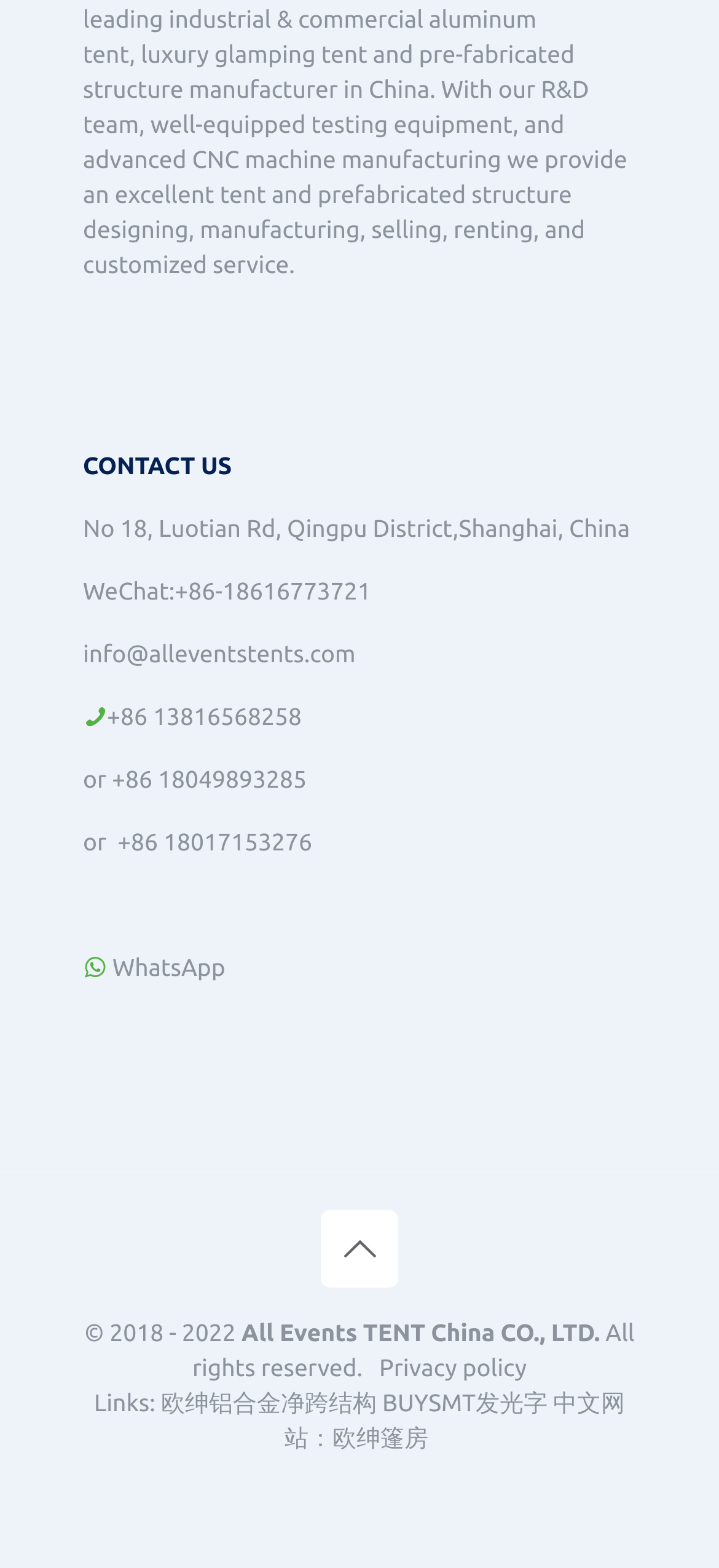Please specify the bounding box coordinates of the region to click in order to perform the following instruction: "Visit '欧绅篷房' website".

[0.463, 0.909, 0.596, 0.926]